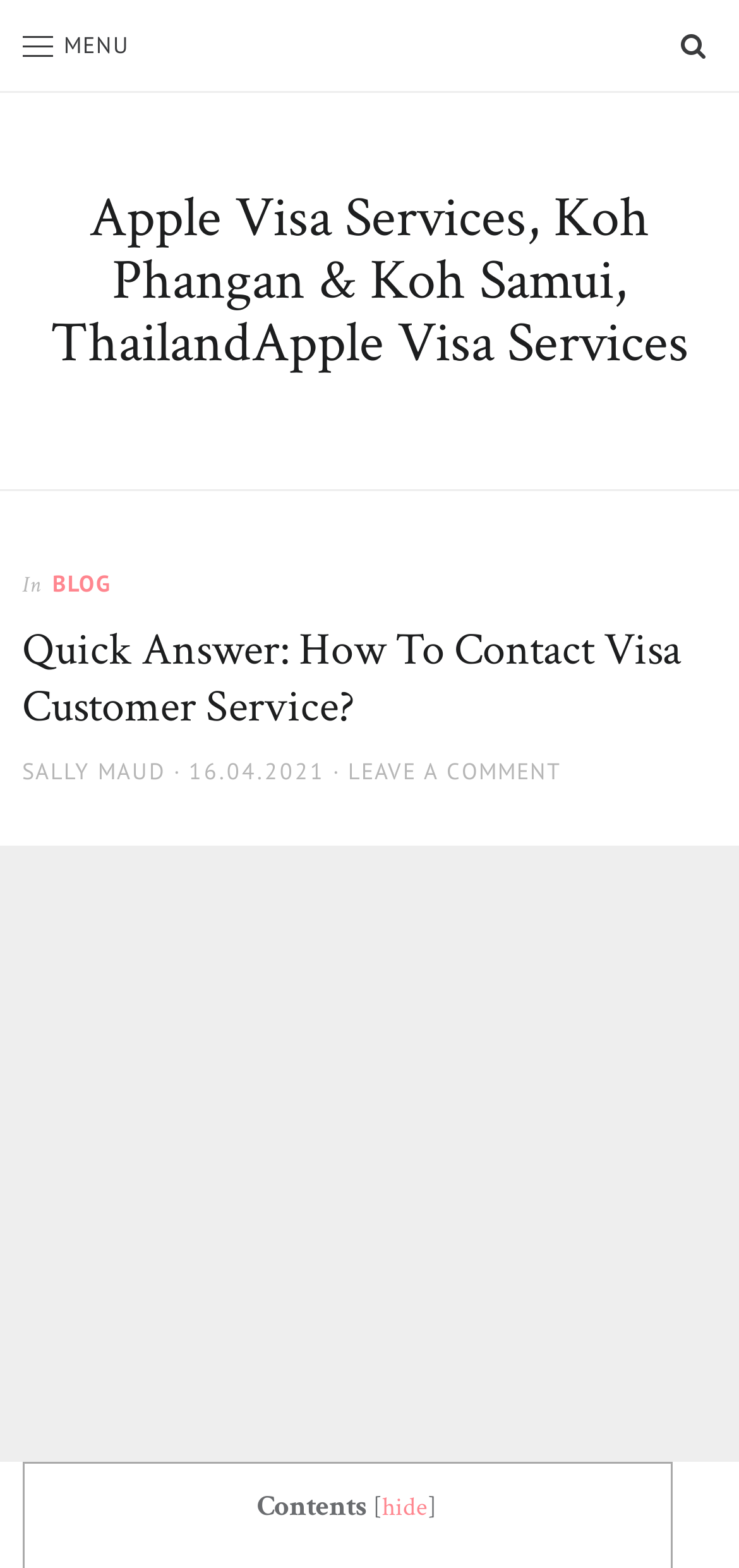What is the purpose of the 'MENU' button?
Please provide a single word or phrase as the answer based on the screenshot.

To expand the primary menu